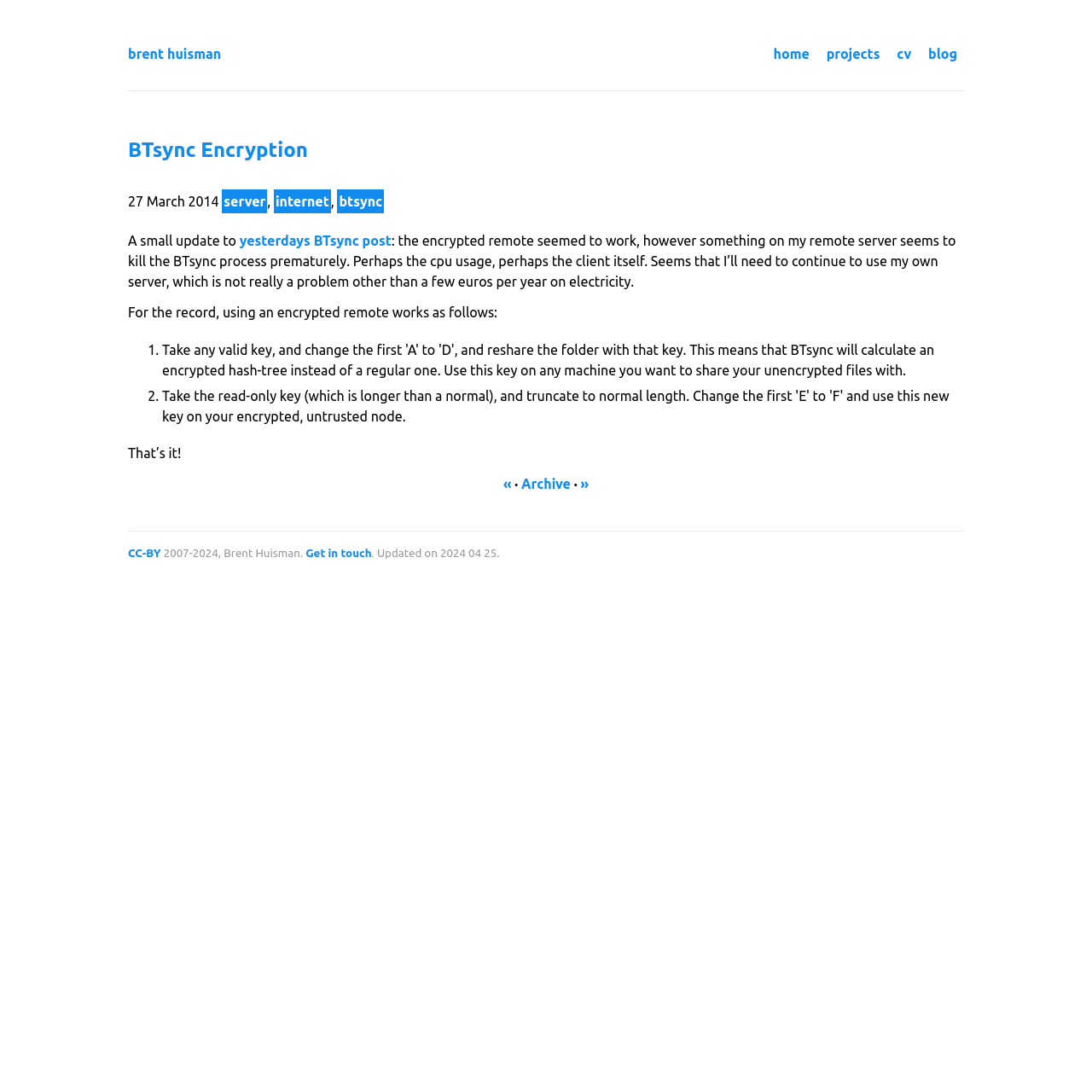Please specify the bounding box coordinates of the area that should be clicked to accomplish the following instruction: "view archive". The coordinates should consist of four float numbers between 0 and 1, i.e., [left, top, right, bottom].

[0.477, 0.436, 0.523, 0.45]